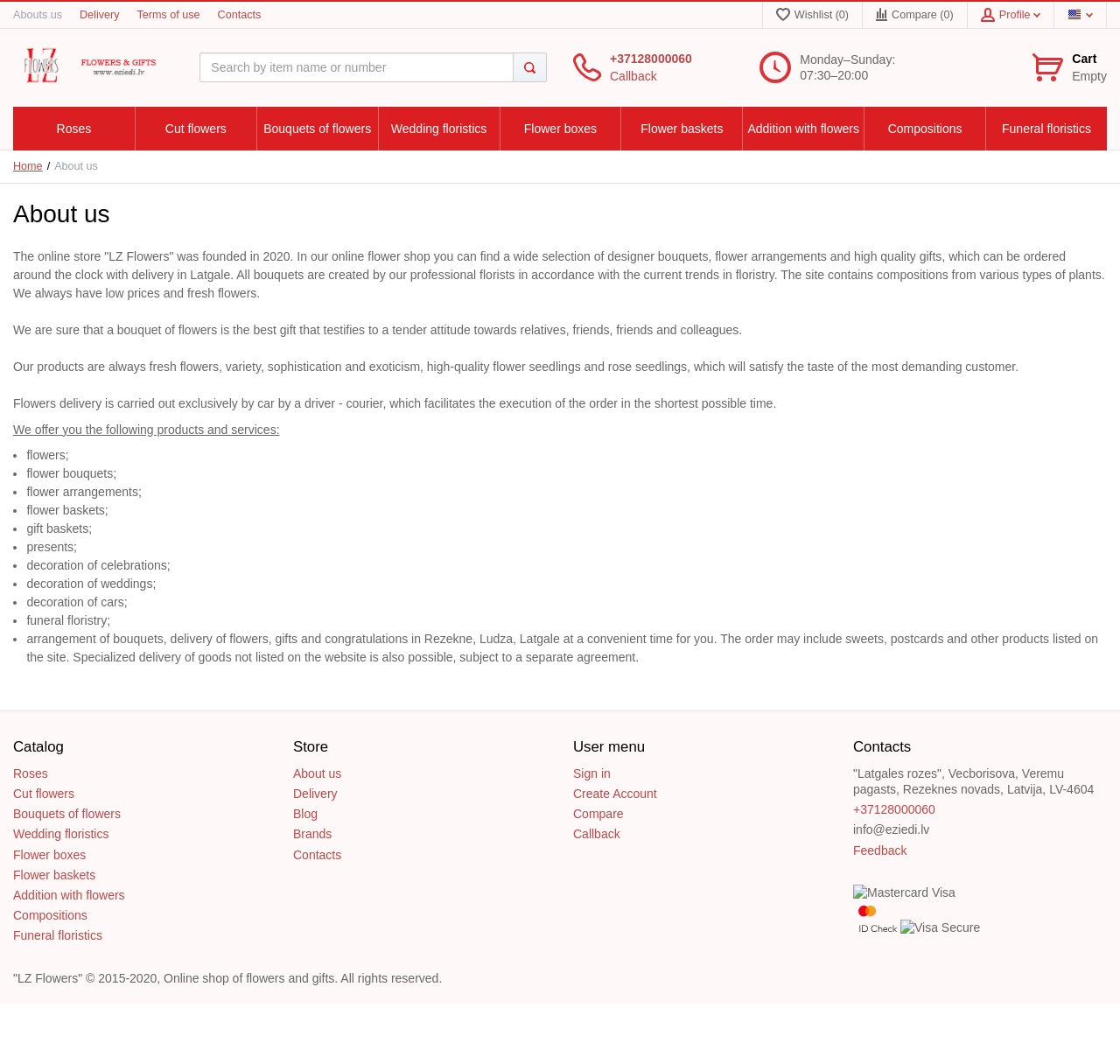Please indicate the bounding box coordinates for the clickable area to complete the following task: "Search for flowers". The coordinates should be specified as four float numbers between 0 and 1, i.e., [left, top, right, bottom].

[0.178, 0.05, 0.459, 0.078]